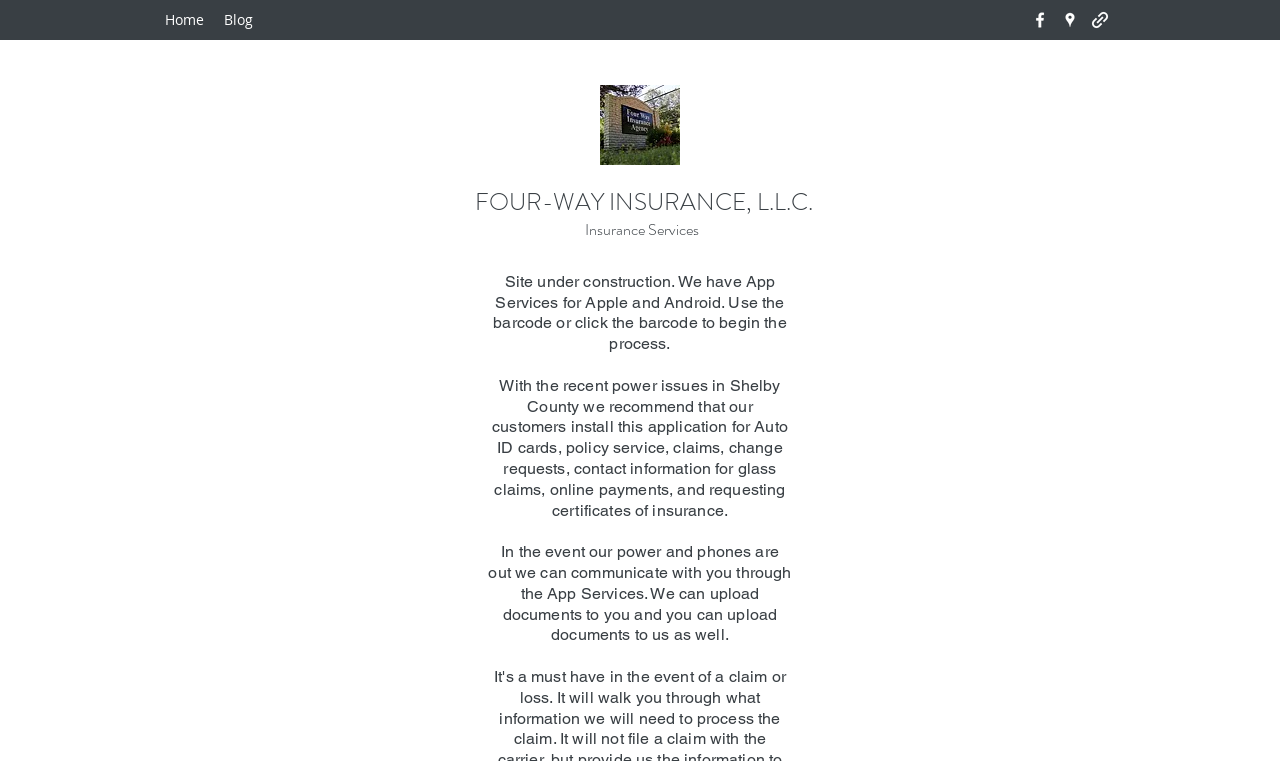Answer the question in a single word or phrase:
What is the status of the website?

Under construction